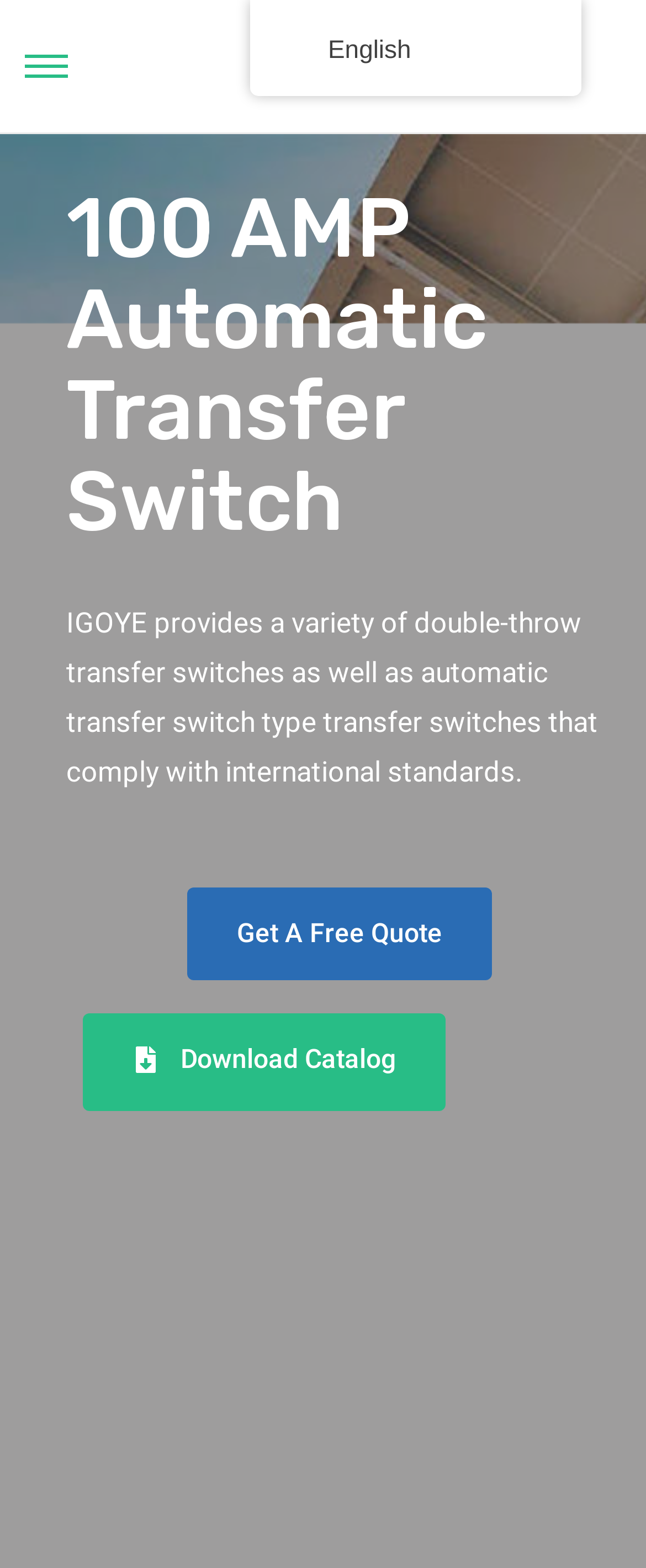Utilize the information from the image to answer the question in detail:
What language is the page in?

The link element on the page with the text 'en_US English' suggests that the language of the page is English.